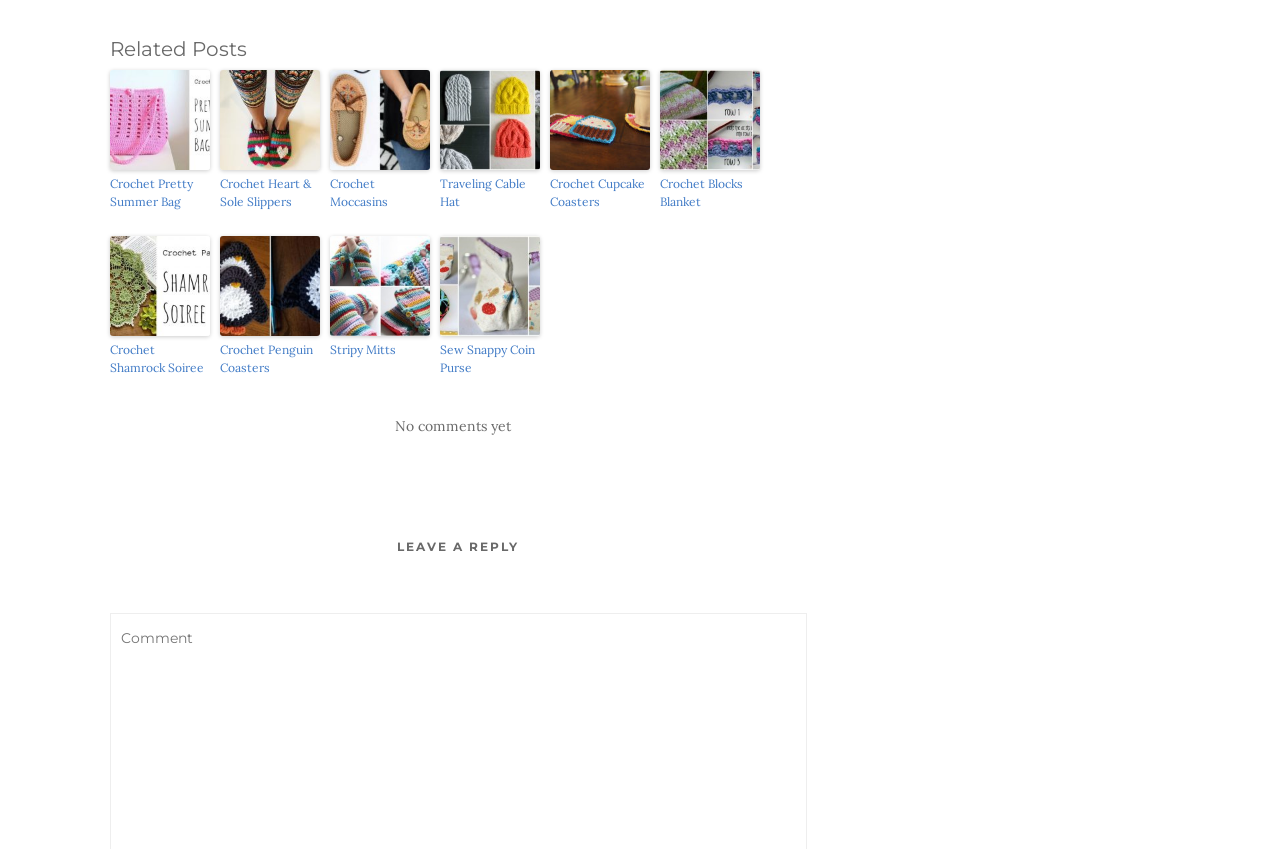Identify the bounding box coordinates necessary to click and complete the given instruction: "Check 'No comments yet'".

[0.309, 0.491, 0.399, 0.512]